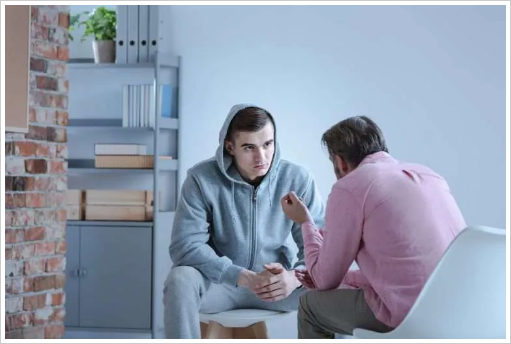Provide an in-depth description of the image.

The image captures a moment of deep conversation between a young man, who appears troubled, and an older counselor or therapist. The young man, dressed in a gray hoodie and seated on a stool, has a serious expression, reflecting his emotional state. Across from him, the counselor, wearing a light pink shirt, gestures with one hand as he speaks, indicating a supportive dialogue. 

This scene likely takes place in a therapeutic setting, reflecting the themes discussed in the accompanying text about therapeutic mastery and support for troubled teens. The serene yet focused environment underscores the importance of open communication in helping young individuals navigate their emotional and behavioral challenges. This interaction exemplifies the personalized guidance emphasized in programs designed for emotional healing and self-discovery, essential for fostering resilience and personal growth.